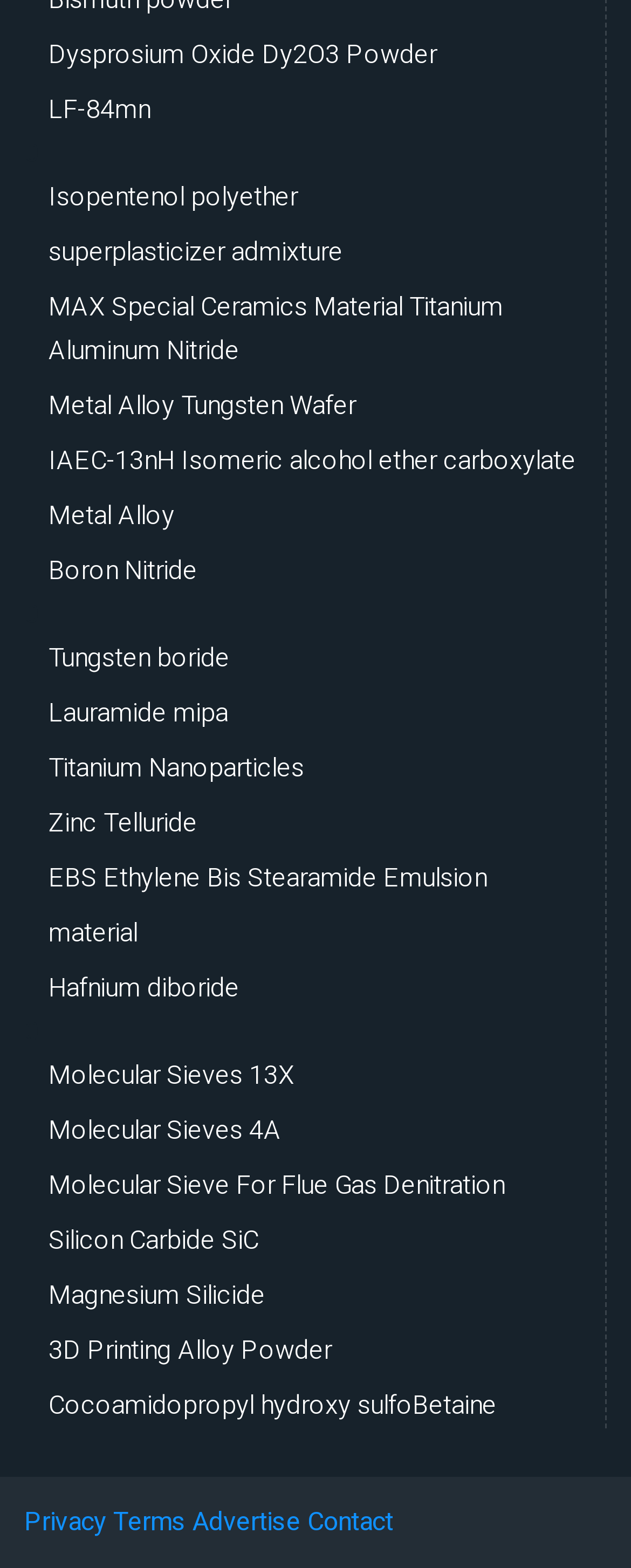Please provide the bounding box coordinates in the format (top-left x, top-left y, bottom-right x, bottom-right y). Remember, all values are floating point numbers between 0 and 1. What is the bounding box coordinate of the region described as: IAEC-13nH Isomeric alcohol ether carboxylate

[0.077, 0.281, 0.913, 0.309]